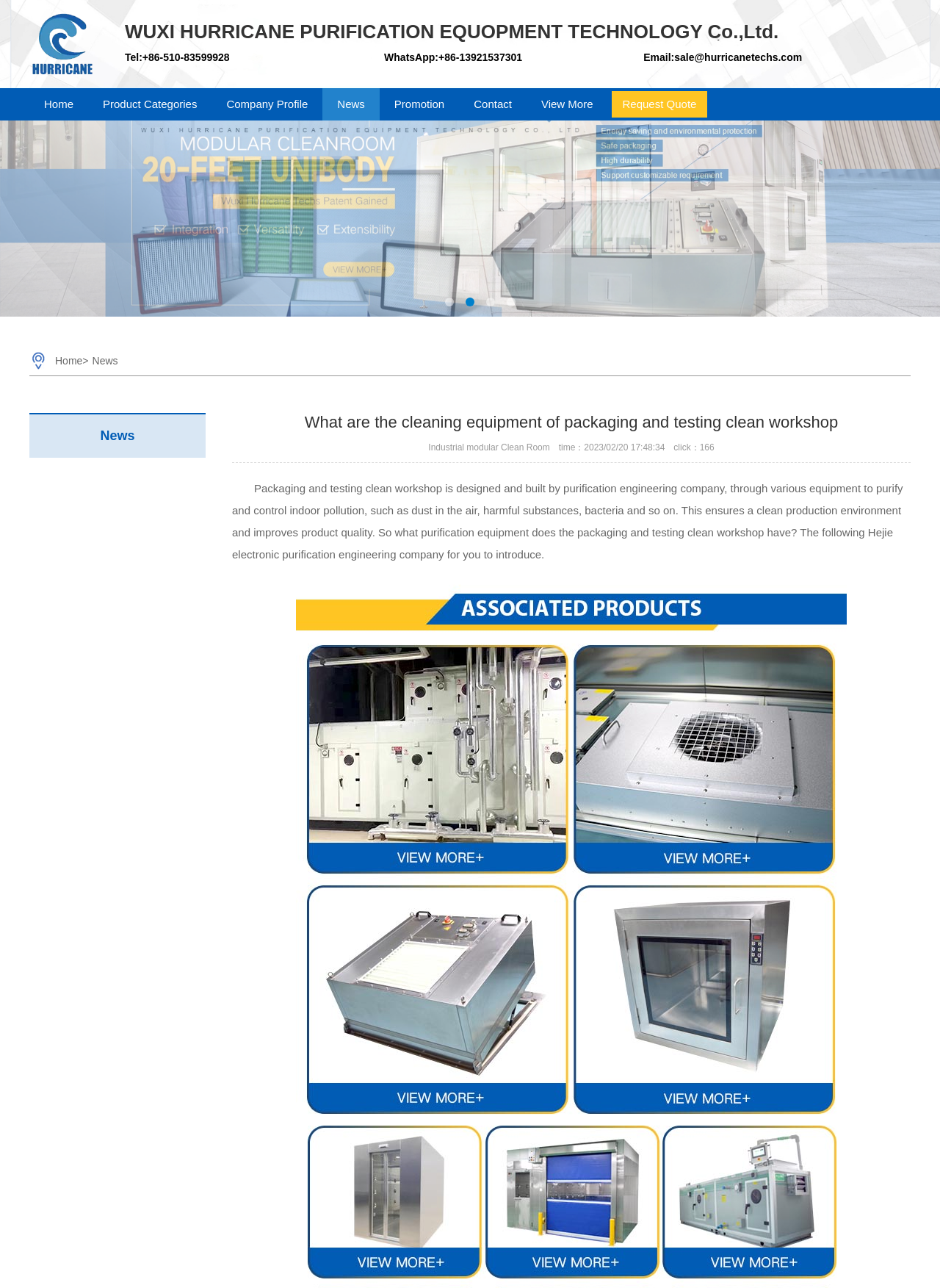Please determine the bounding box coordinates for the element that should be clicked to follow these instructions: "Check the 'good service essay'".

None